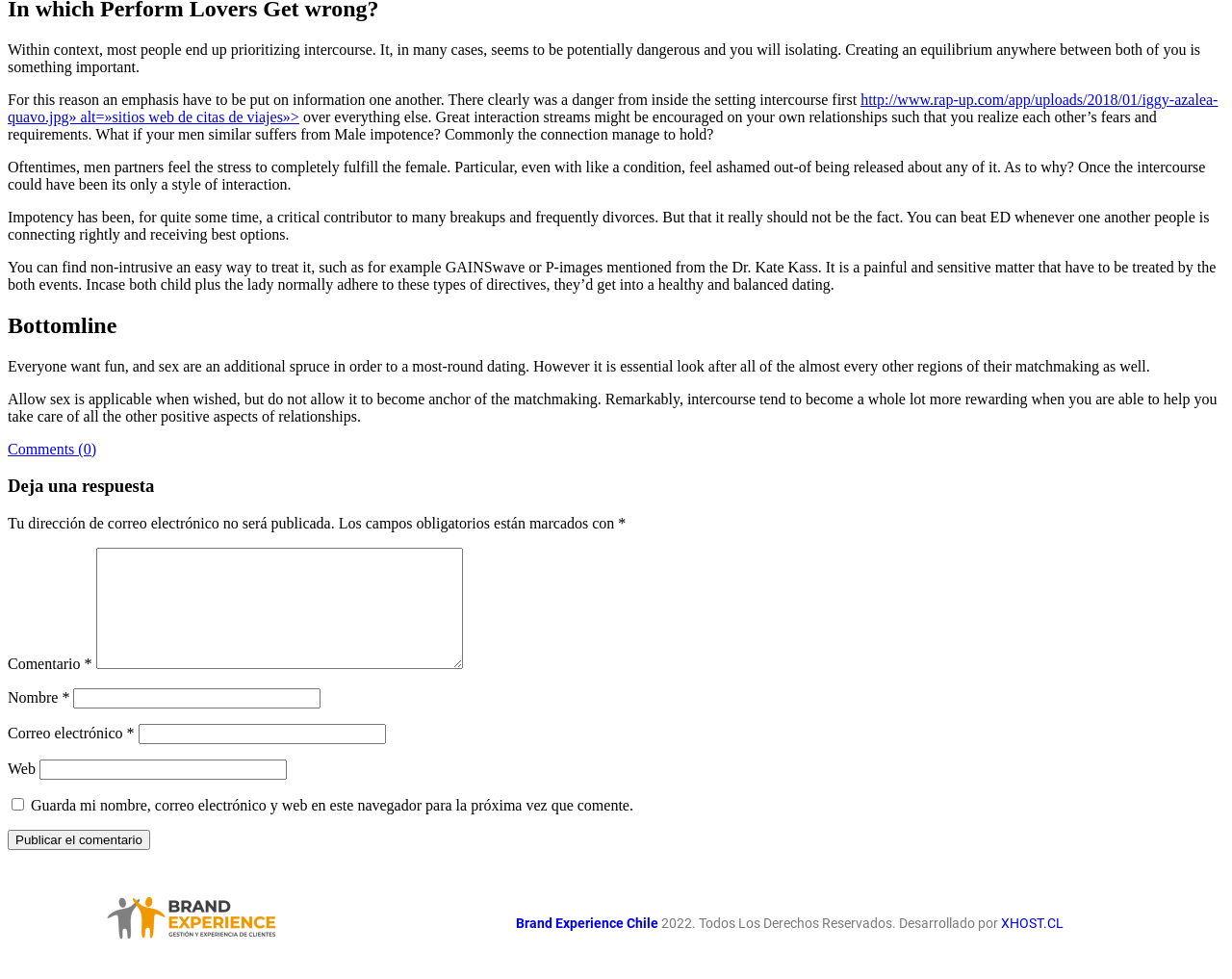Determine the bounding box coordinates of the section I need to click to execute the following instruction: "Visit the Brand Experience Chile website". Provide the coordinates as four float numbers between 0 and 1, i.e., [left, top, right, bottom].

[0.419, 0.935, 0.534, 0.951]